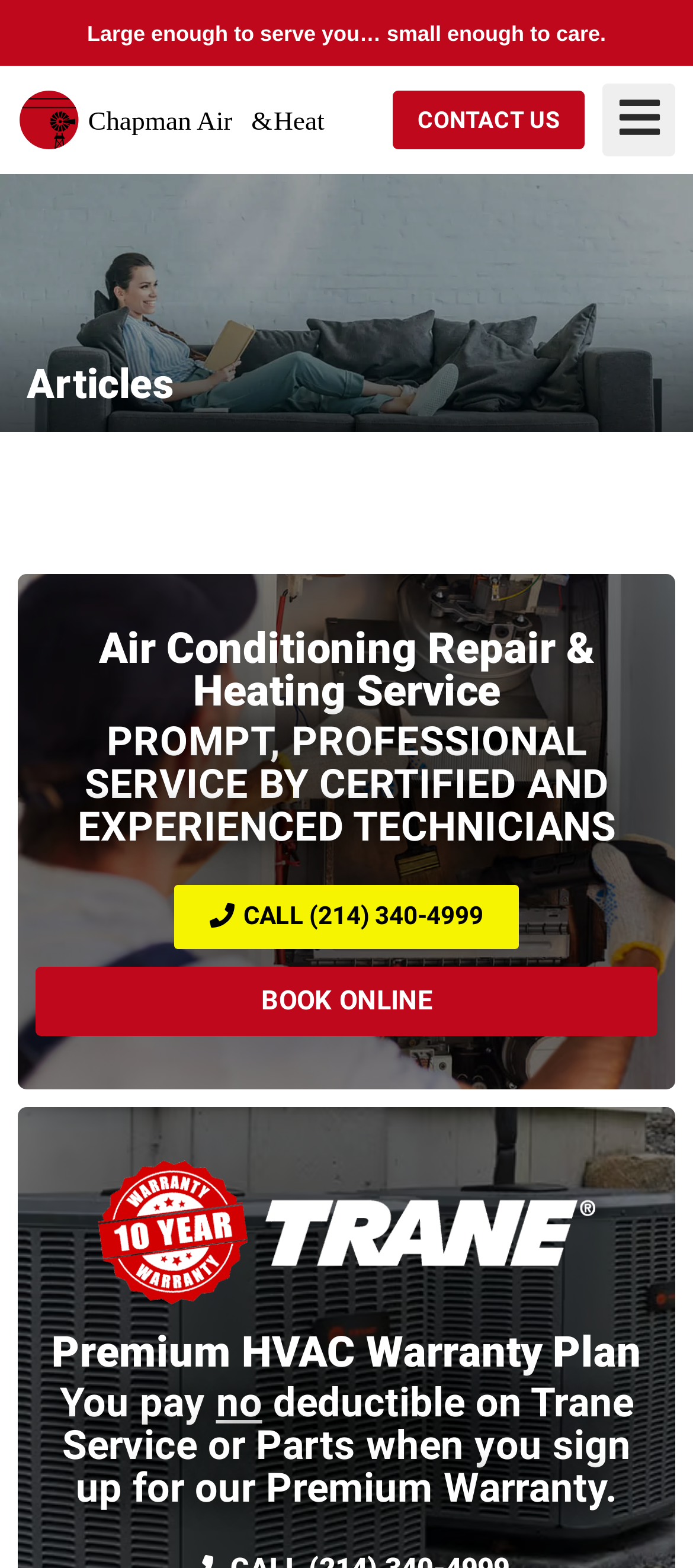What is the benefit of the Premium Warranty Plan?
Please provide a detailed answer to the question.

The benefit of the Premium Warranty Plan is mentioned in the static text elements below the heading 'Premium HVAC Warranty Plan', which states that you pay no deductible on Trane Service or Parts when you sign up for the plan.